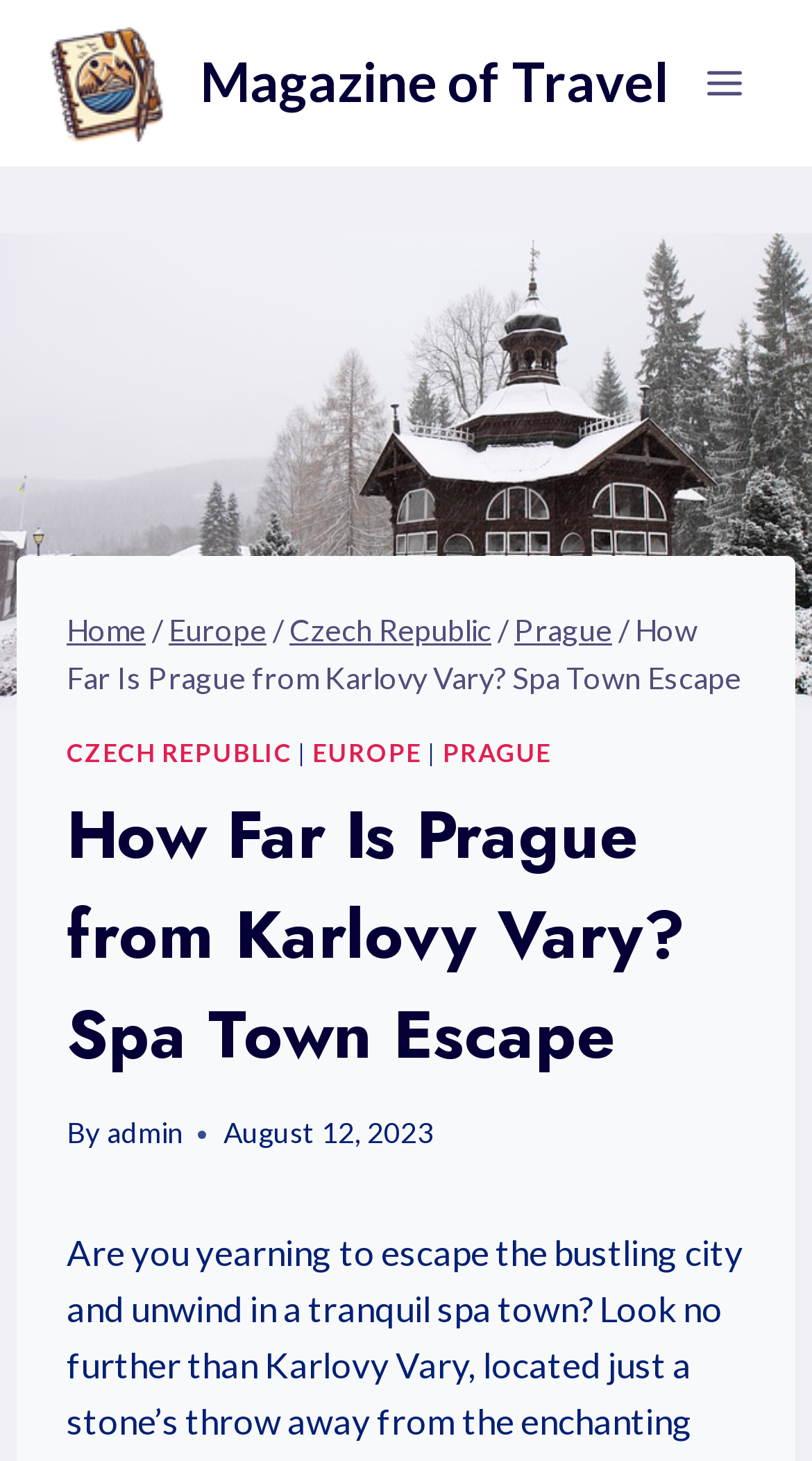With reference to the image, please provide a detailed answer to the following question: Who is the author of the article?

The author of the article is mentioned below the header image, where it says 'By admin' followed by the date of publication.